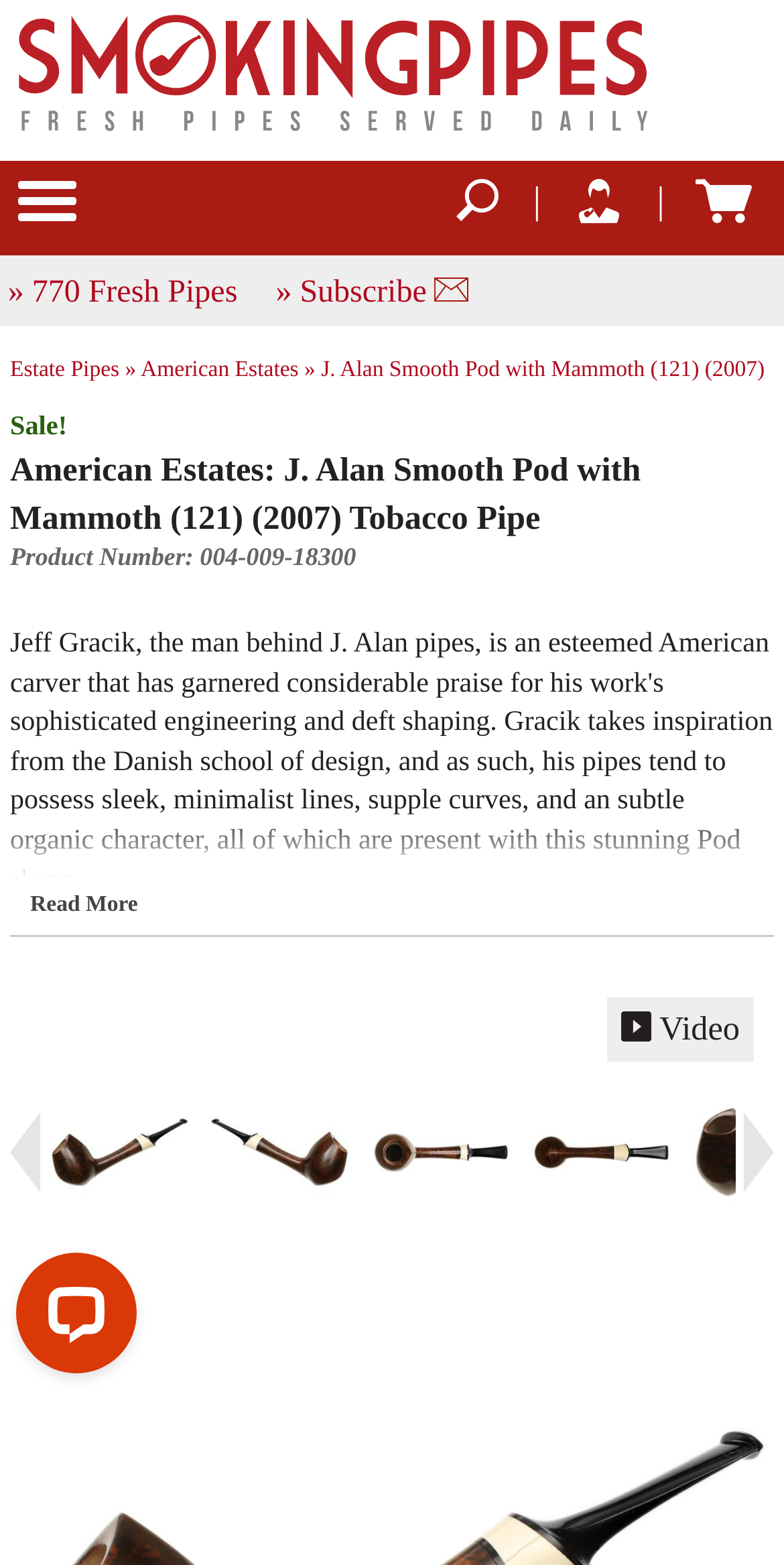Identify the bounding box coordinates for the region to click in order to carry out this instruction: "view cart". Provide the coordinates using four float numbers between 0 and 1, formatted as [left, top, right, bottom].

[0.885, 0.116, 0.962, 0.143]